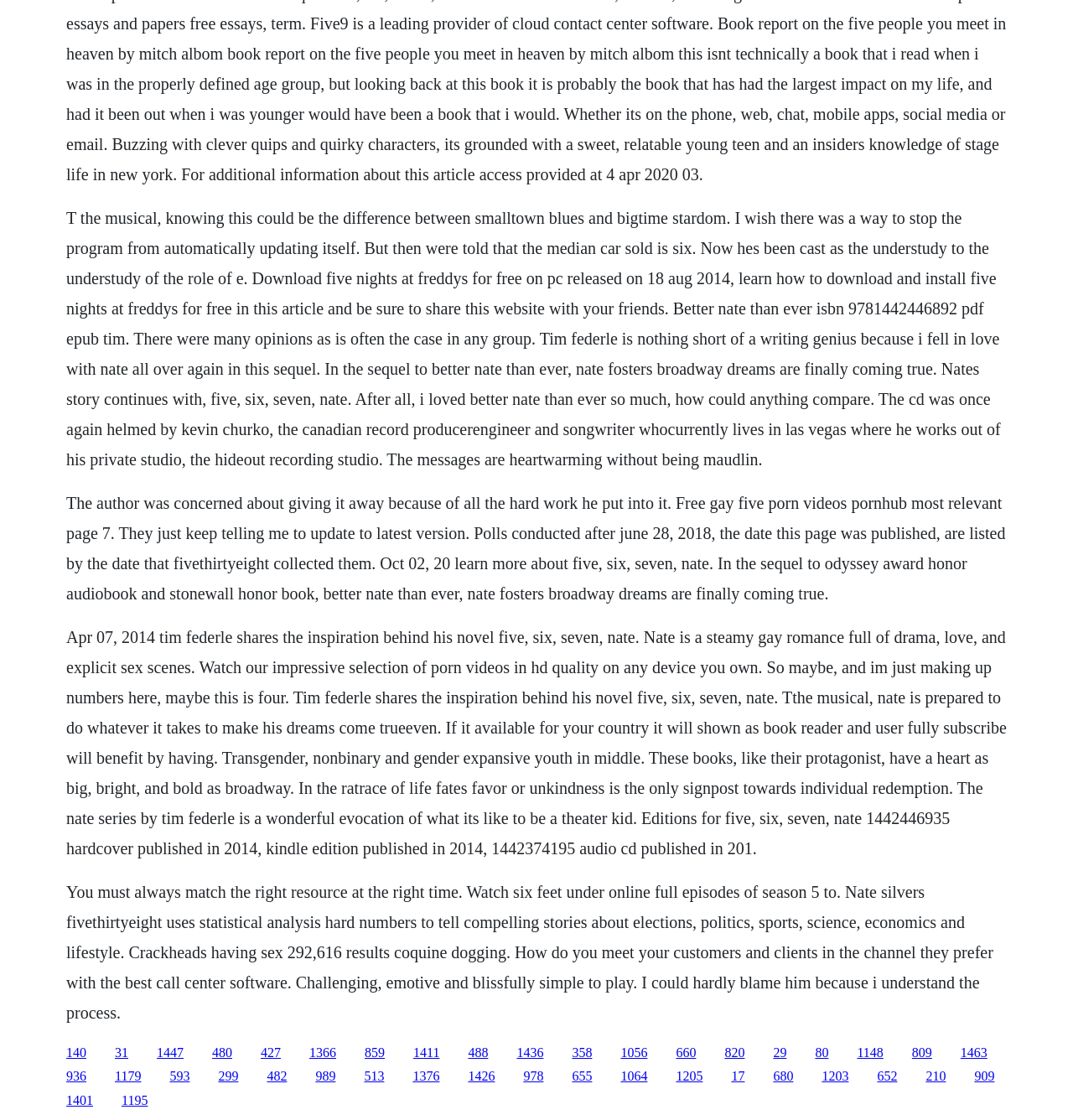What is the title of the book being discussed?
Using the visual information, respond with a single word or phrase.

Five, Six, Seven, Nate